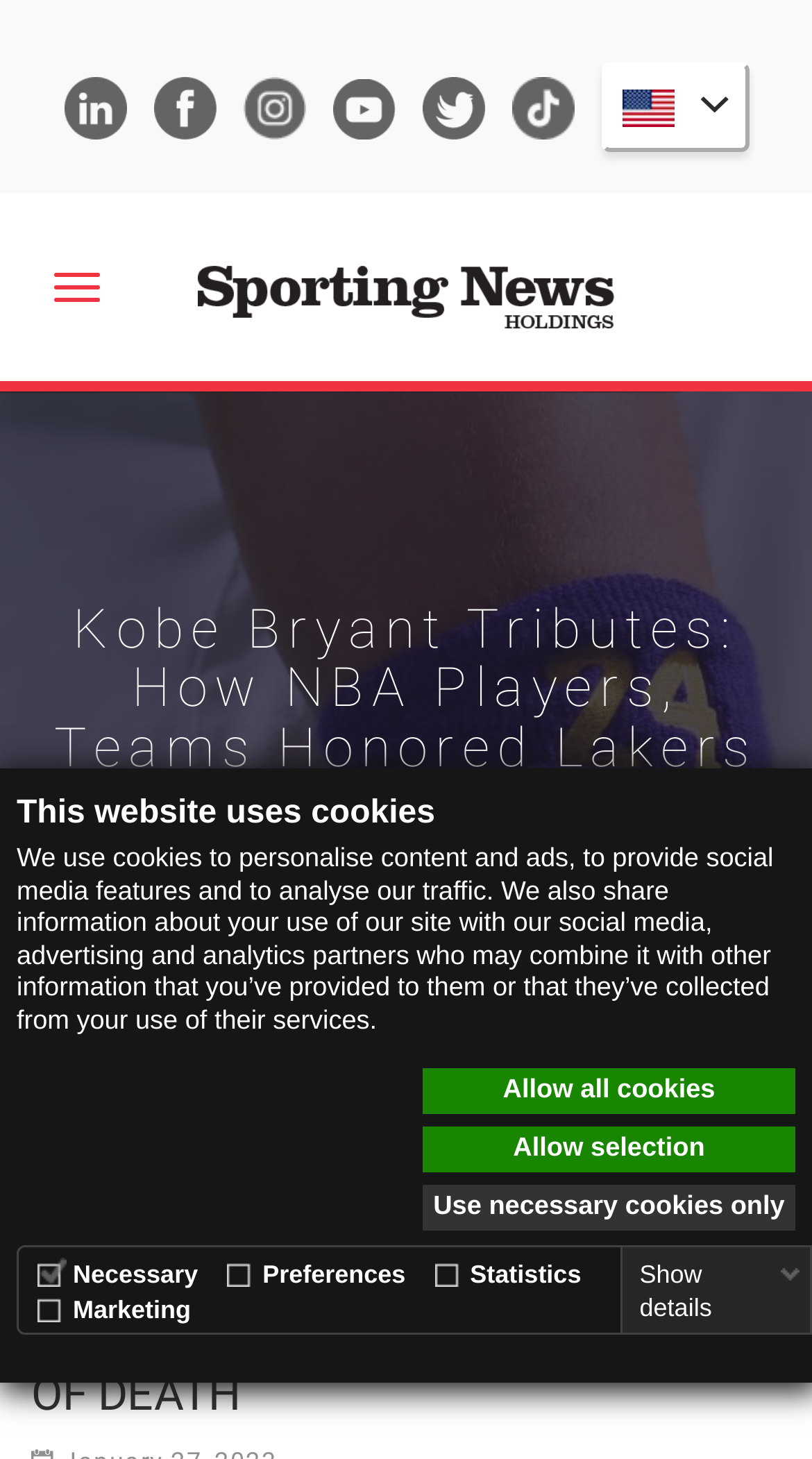Could you specify the bounding box coordinates for the clickable section to complete the following instruction: "View events by year"?

None